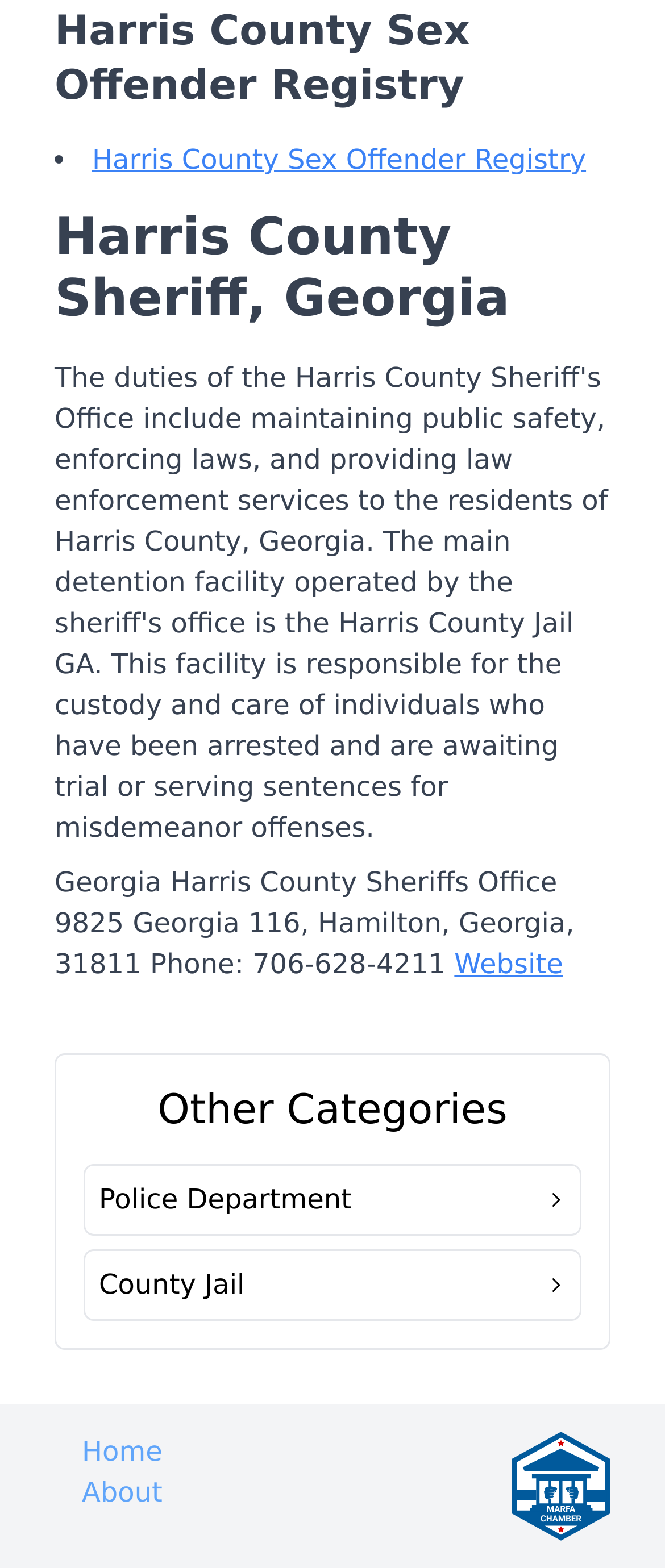Locate the UI element described by About us in the provided webpage screenshot. Return the bounding box coordinates in the format (top-left x, top-left y, bottom-right x, bottom-right y), ensuring all values are between 0 and 1.

None